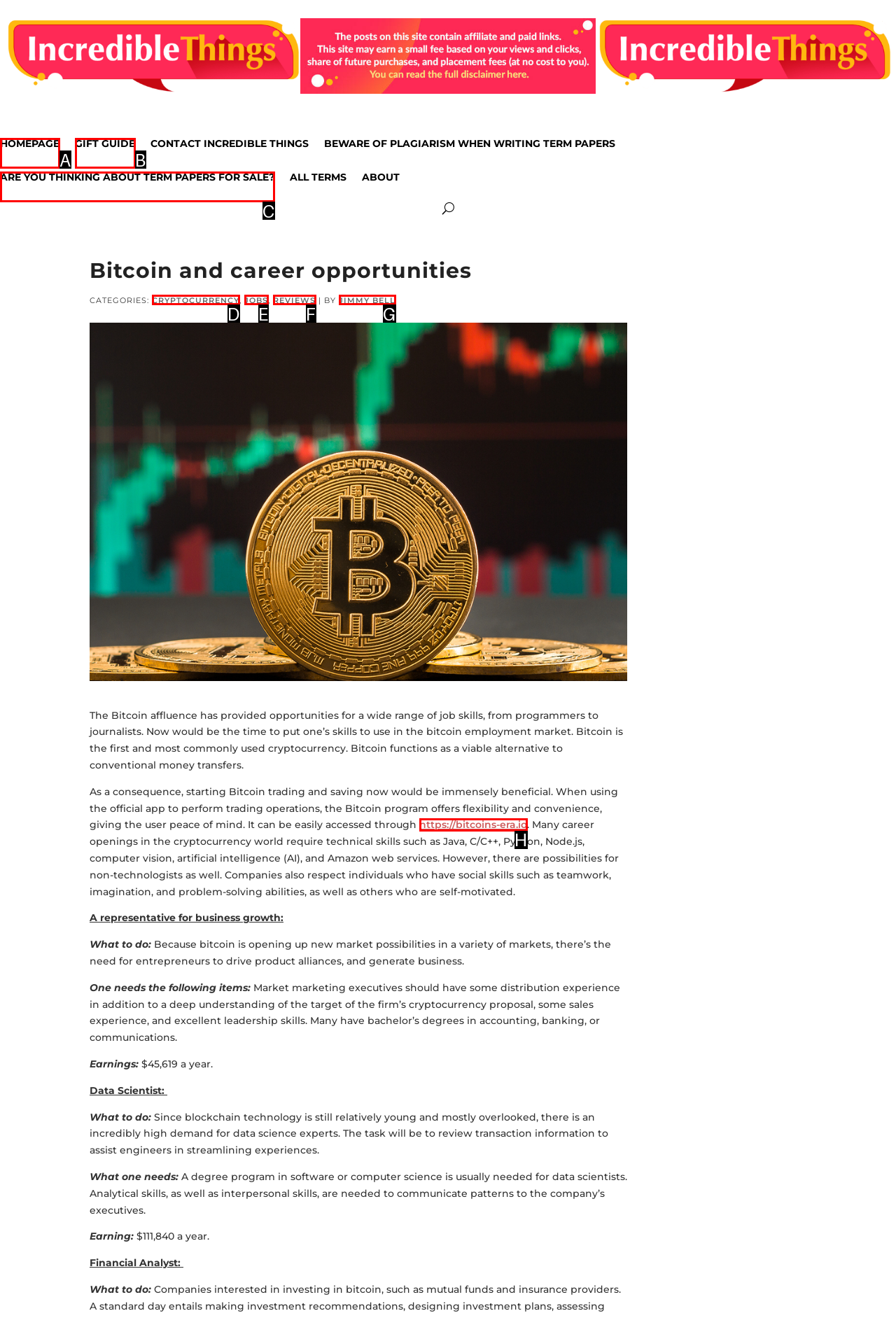Based on the element description: Gift Guide, choose the best matching option. Provide the letter of the option directly.

B